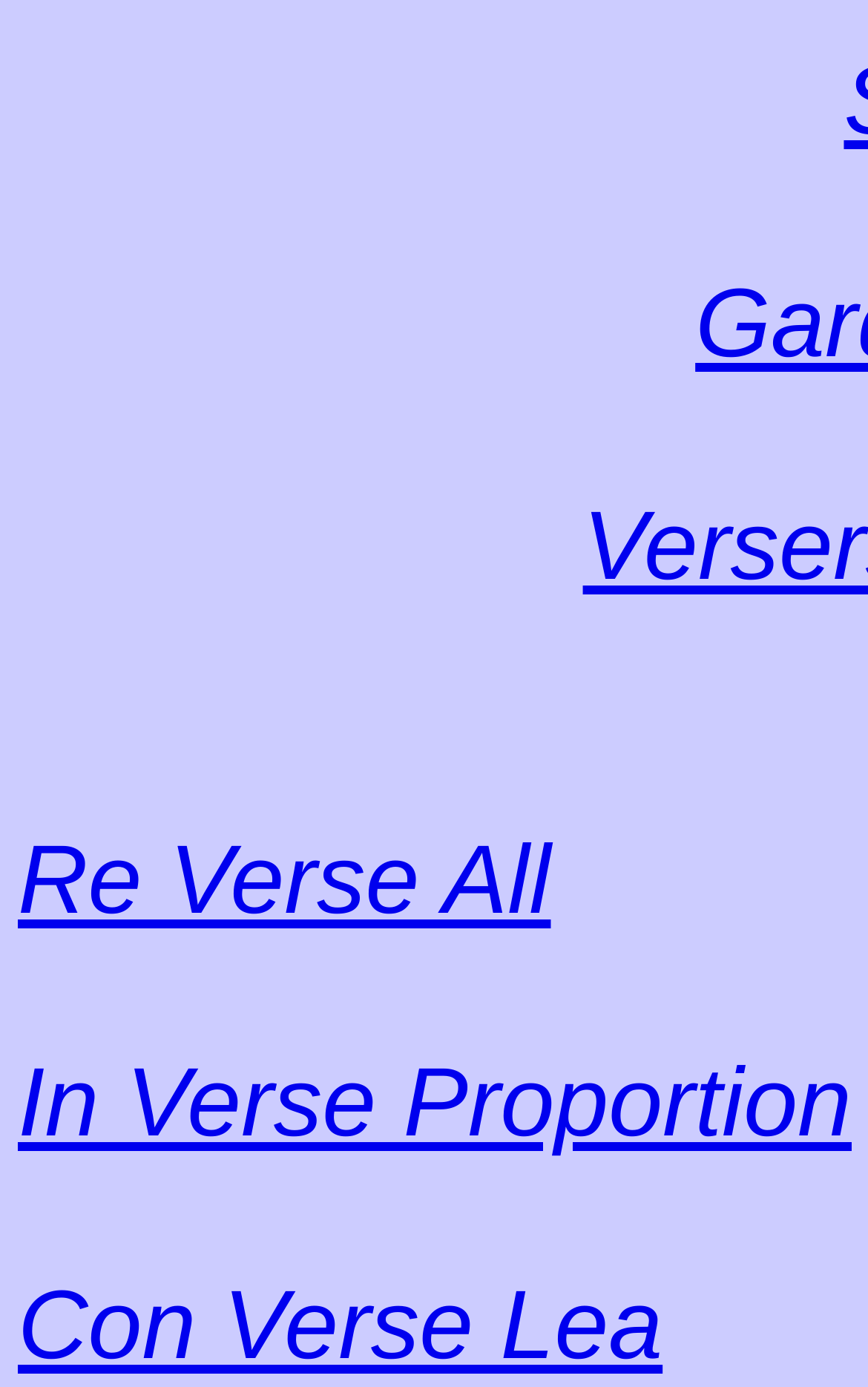Highlight the bounding box of the UI element that corresponds to this description: "Terms of Use".

None